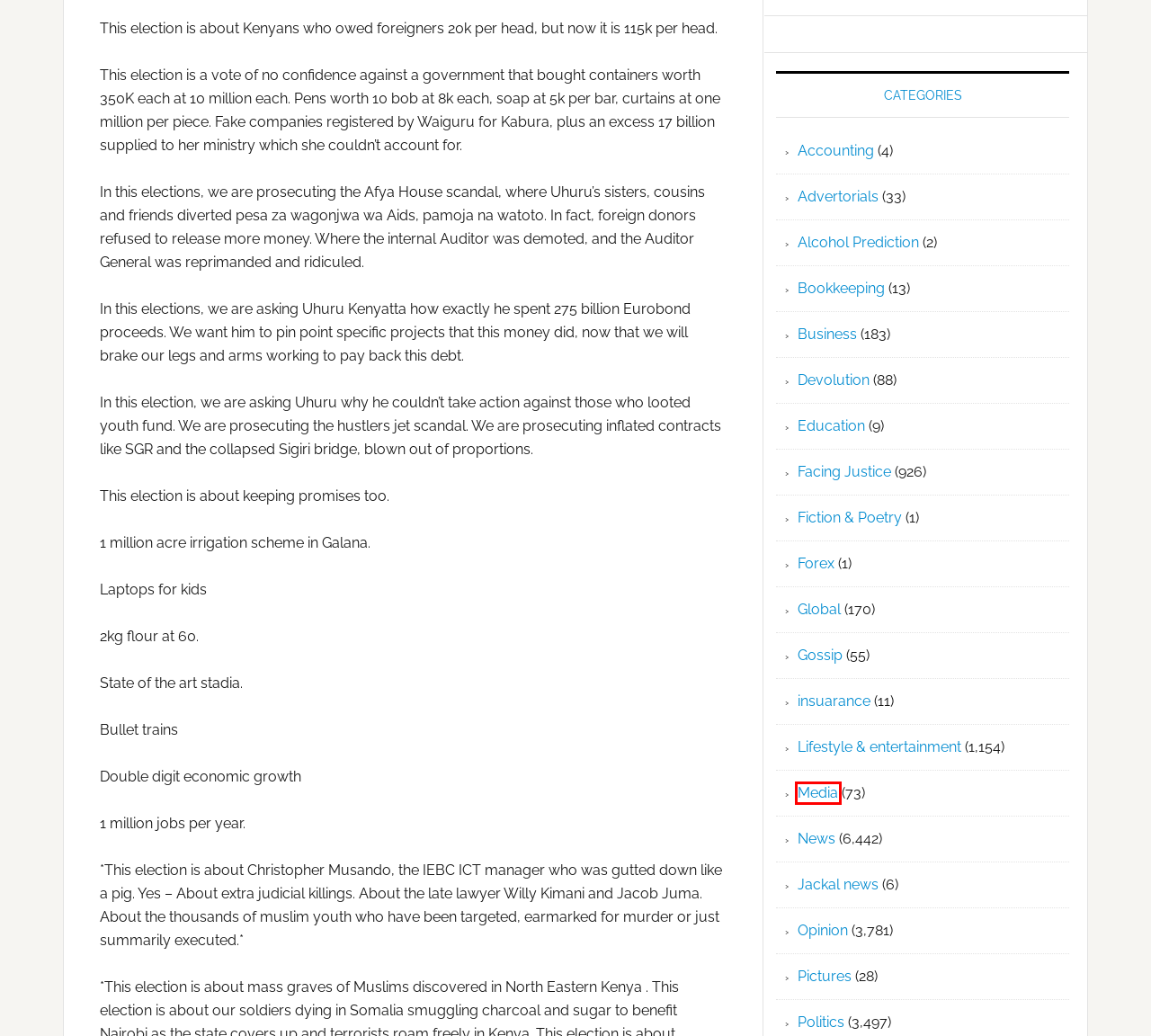You have a screenshot of a webpage with a red bounding box around a UI element. Determine which webpage description best matches the new webpage that results from clicking the element in the bounding box. Here are the candidates:
A. Advertorials Archives | Kenya Today
B. Devolution Archives | Kenya Today
C. Forex Archives | Kenya Today
D. Bookkeeping Archives | Kenya Today
E. Education Archives | Kenya Today
F. Fiction & Poetry Archives | Kenya Today
G. Media Archives | Kenya Today
H. insuarance Archives | Kenya Today

G